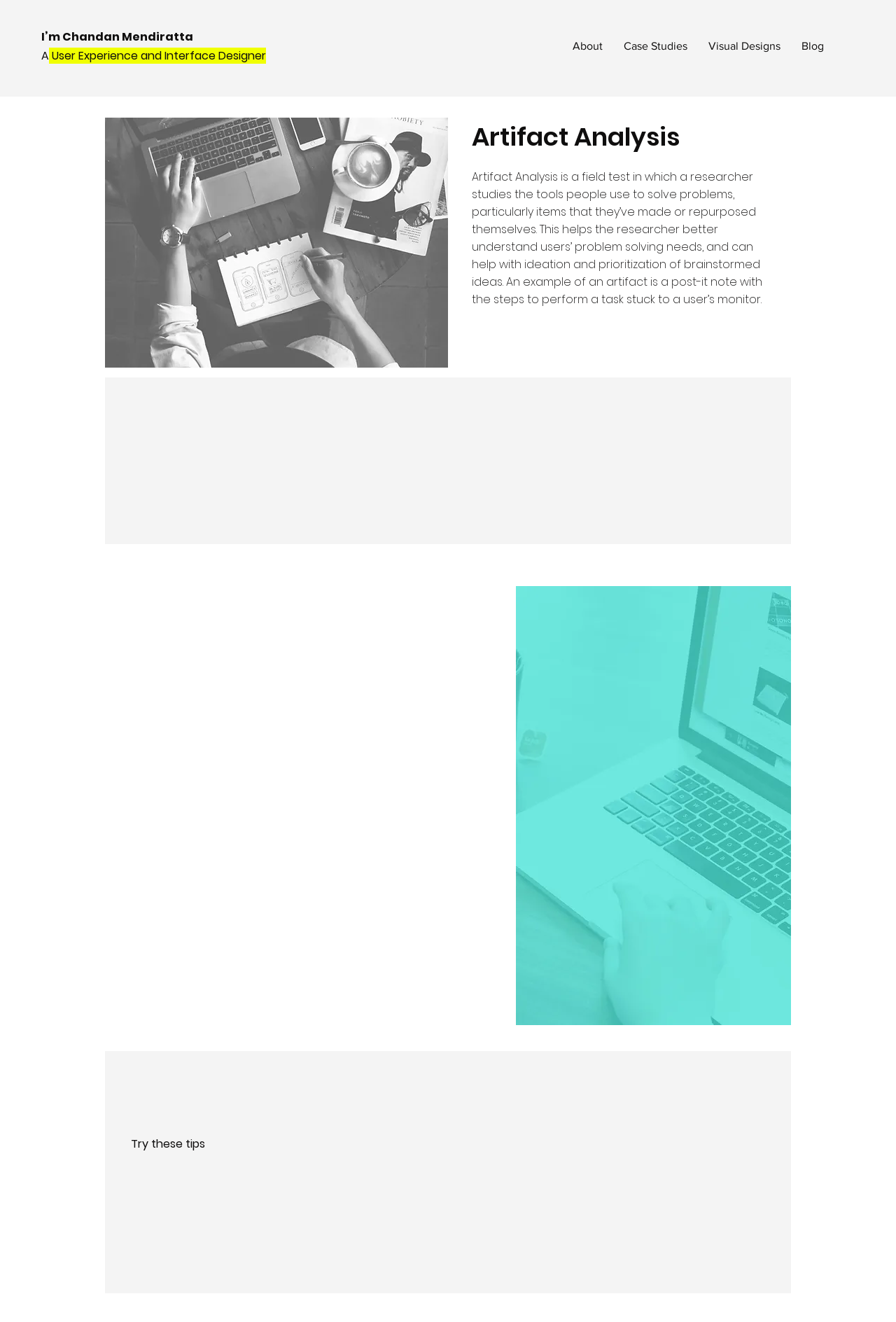Find the UI element described as: "Visual Designs" and predict its bounding box coordinates. Ensure the coordinates are four float numbers between 0 and 1, [left, top, right, bottom].

[0.779, 0.029, 0.883, 0.041]